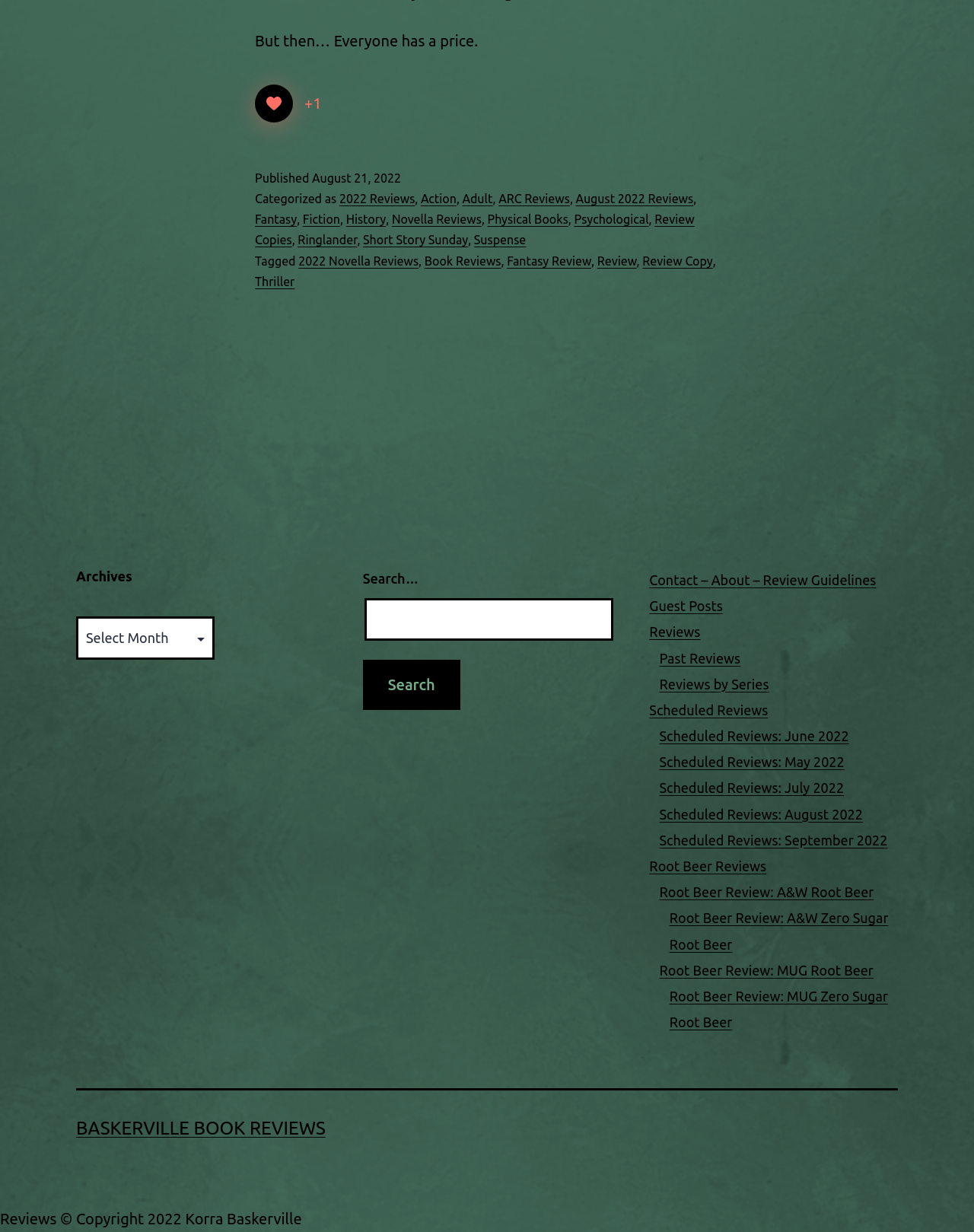Pinpoint the bounding box coordinates of the clickable element needed to complete the instruction: "Check the Copyright information". The coordinates should be provided as four float numbers between 0 and 1: [left, top, right, bottom].

[0.0, 0.982, 0.31, 0.996]